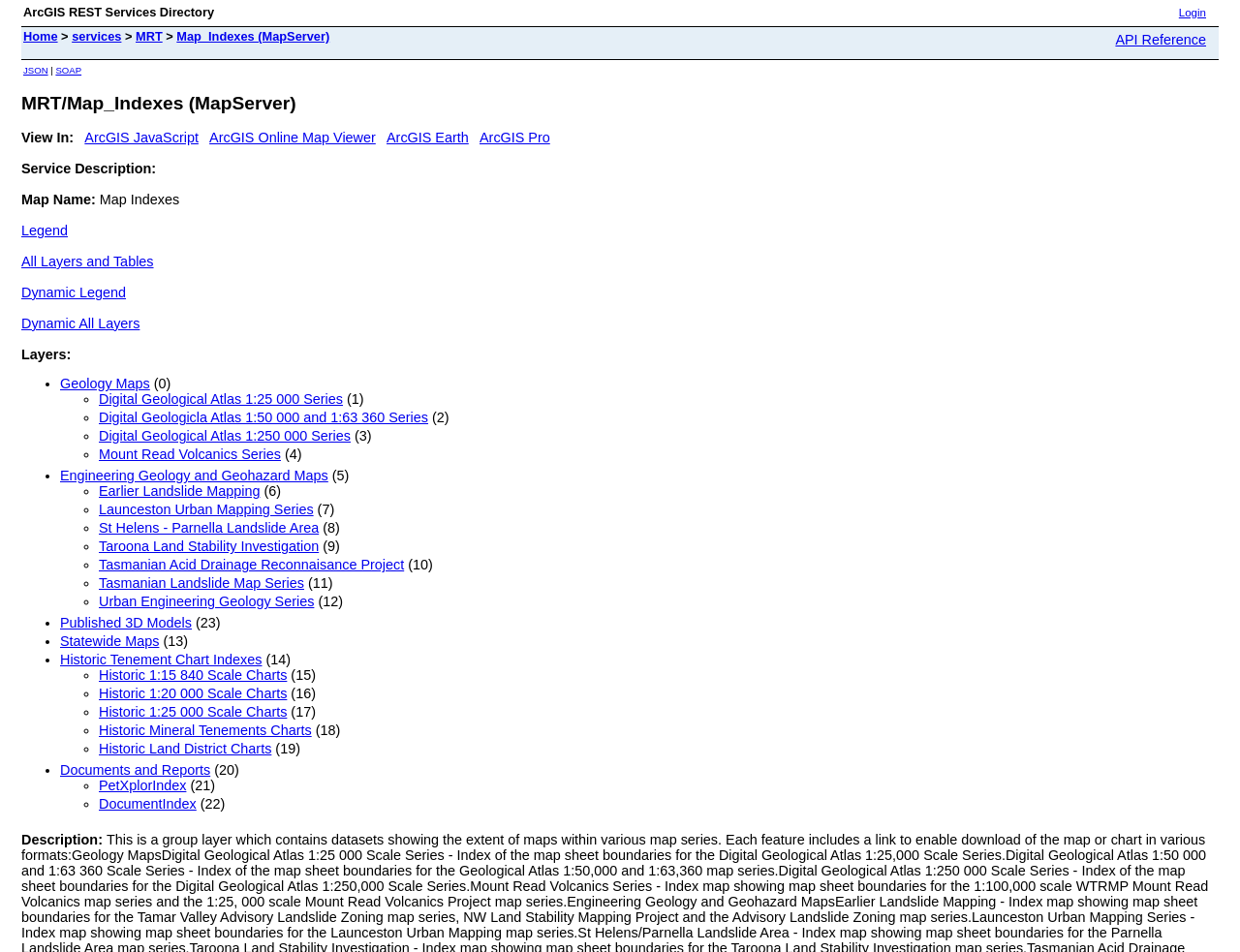How many links are there in the 'Layers' section?
Carefully examine the image and provide a detailed answer to the question.

I counted the number of links in the 'Layers' section, which starts with 'Geology Maps' and ends with 'Urban Engineering Geology Series'. There are 12 links in total.